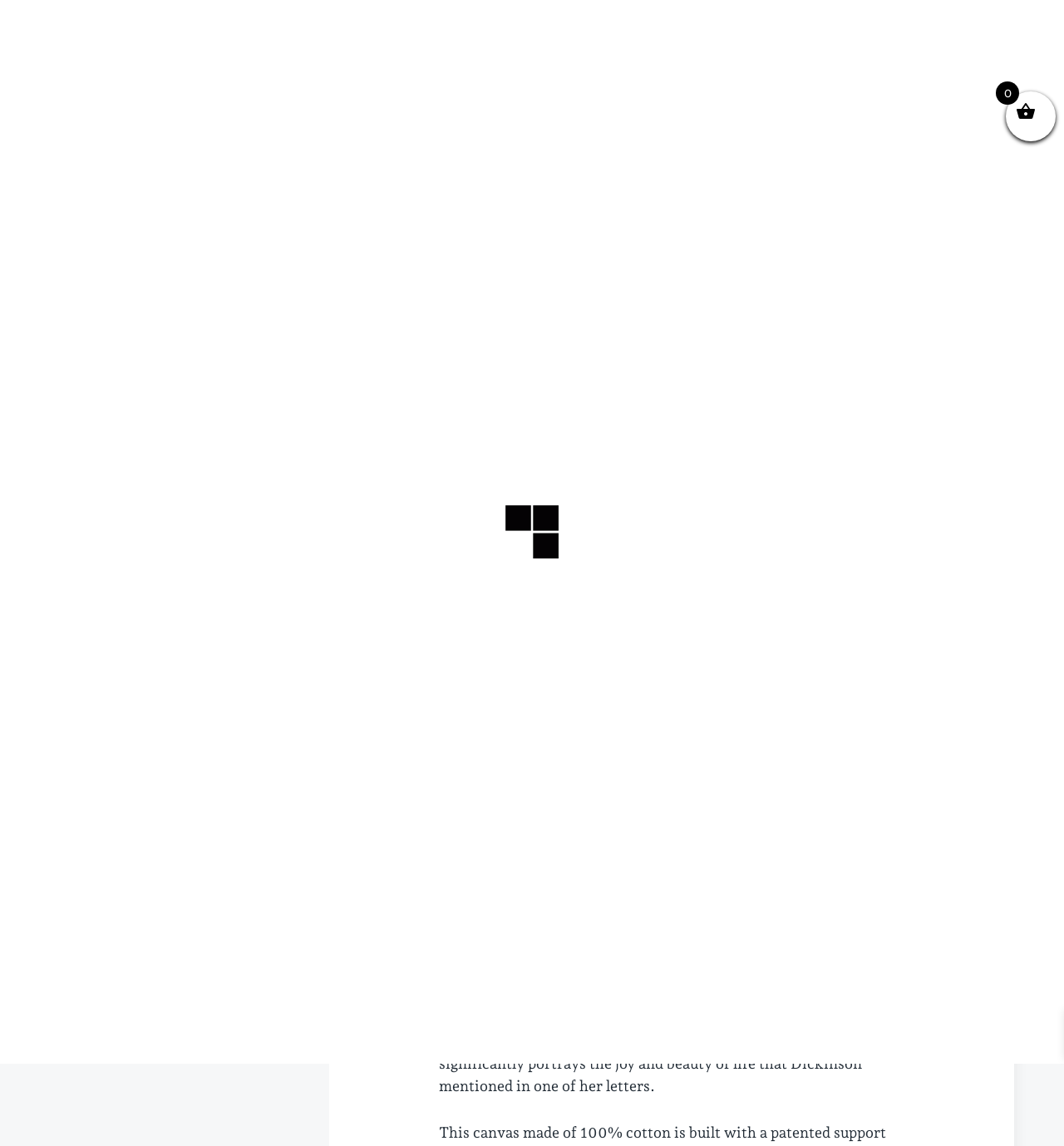Could you indicate the bounding box coordinates of the region to click in order to complete this instruction: "Add the product to cart".

[0.694, 0.369, 0.788, 0.409]